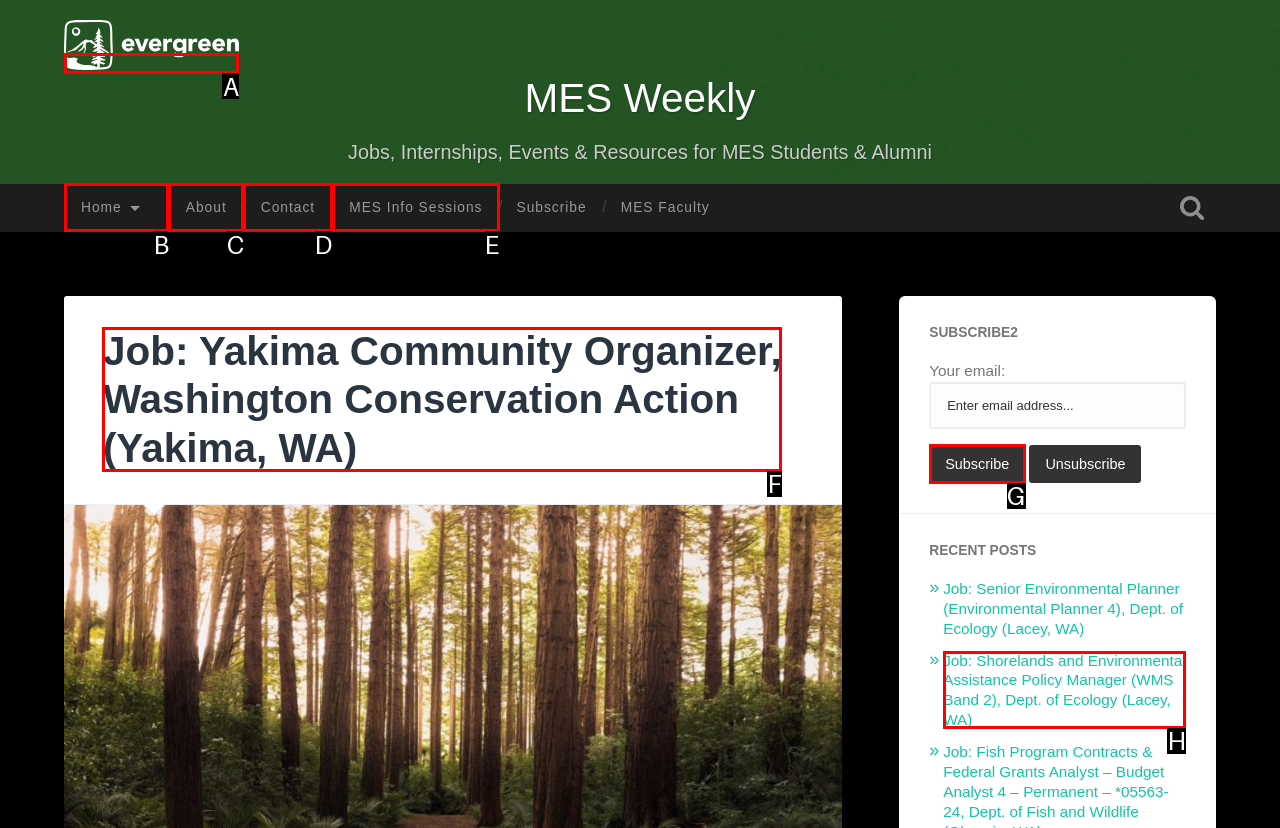Given the description: MES Info Sessions, identify the corresponding option. Answer with the letter of the appropriate option directly.

E